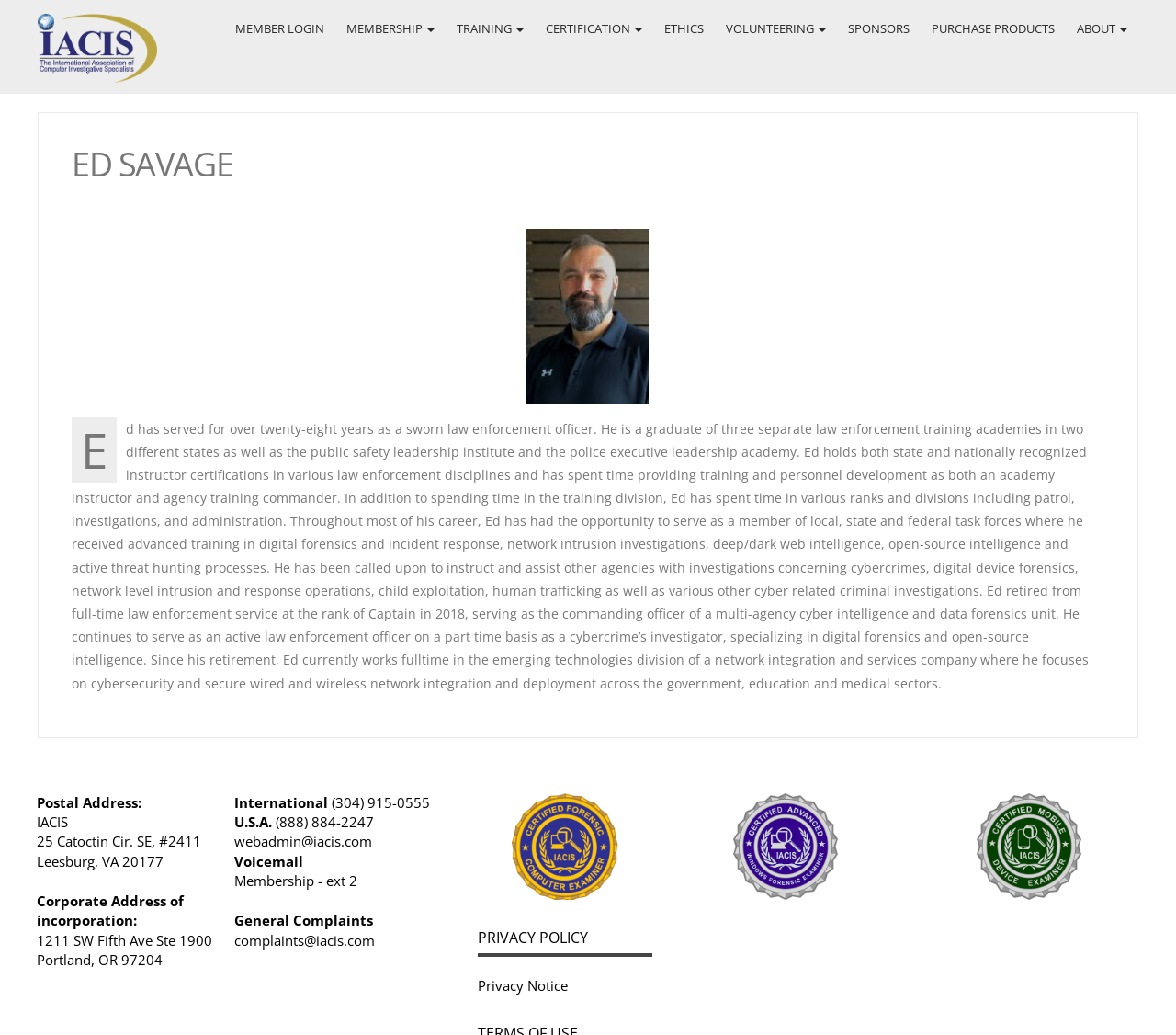Please identify the bounding box coordinates of the element I should click to complete this instruction: 'Click the TRAINING link'. The coordinates should be given as four float numbers between 0 and 1, like this: [left, top, right, bottom].

[0.379, 0.01, 0.455, 0.045]